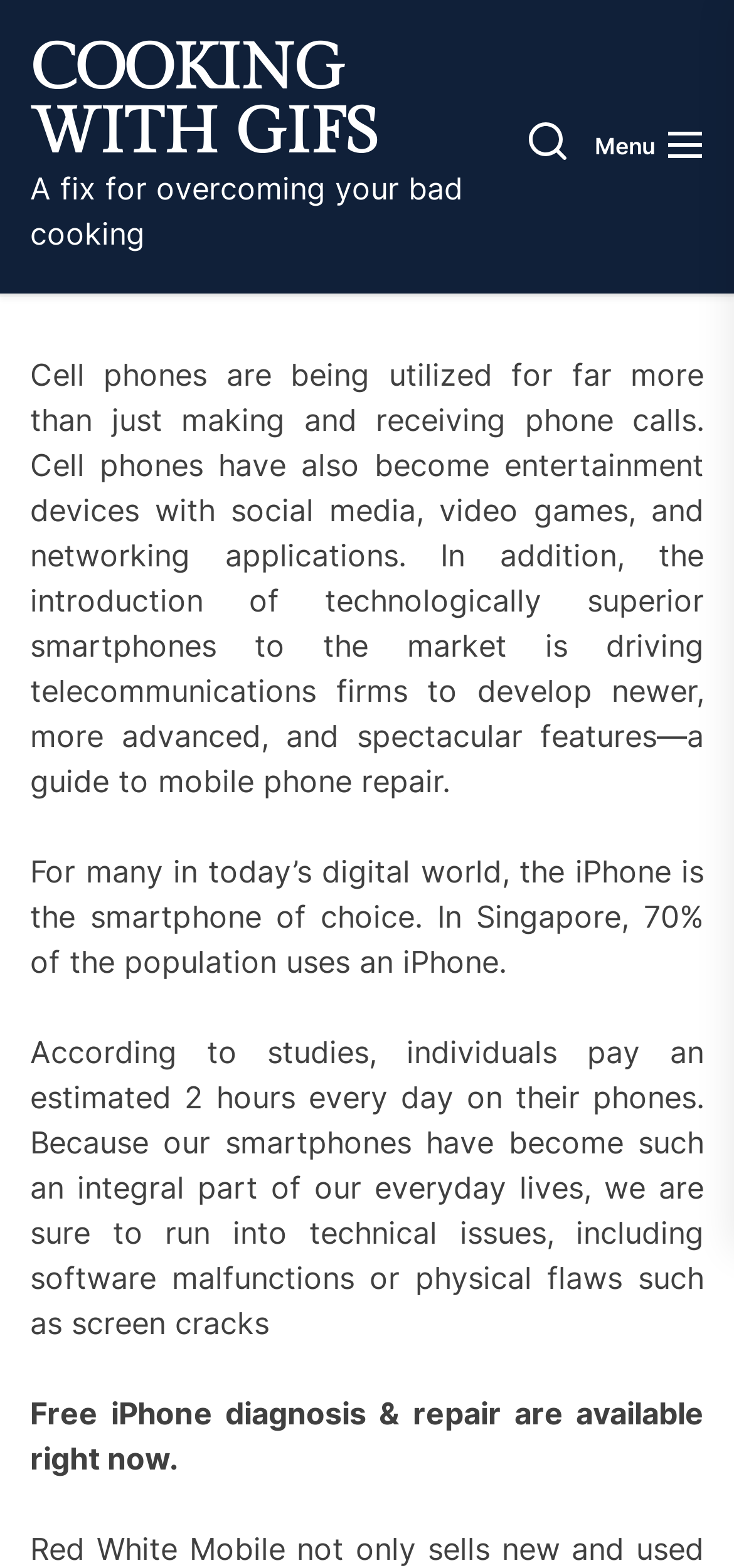What is the main purpose of this webpage?
Look at the image and respond with a one-word or short-phrase answer.

Mobile repairing service